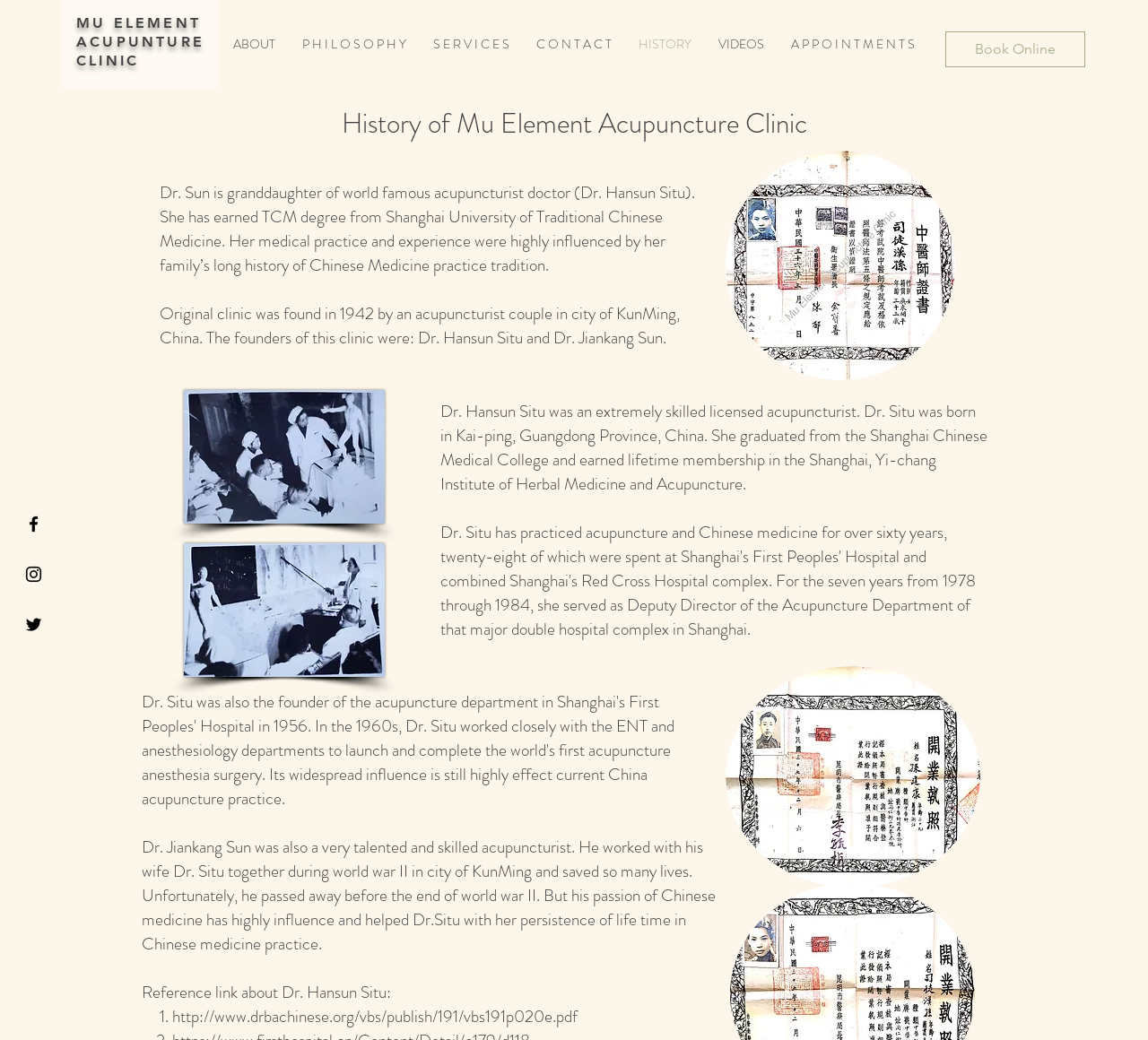Who is Dr. Sun?
Using the image as a reference, answer the question with a short word or phrase.

Granddaughter of Dr. Hansun Situ